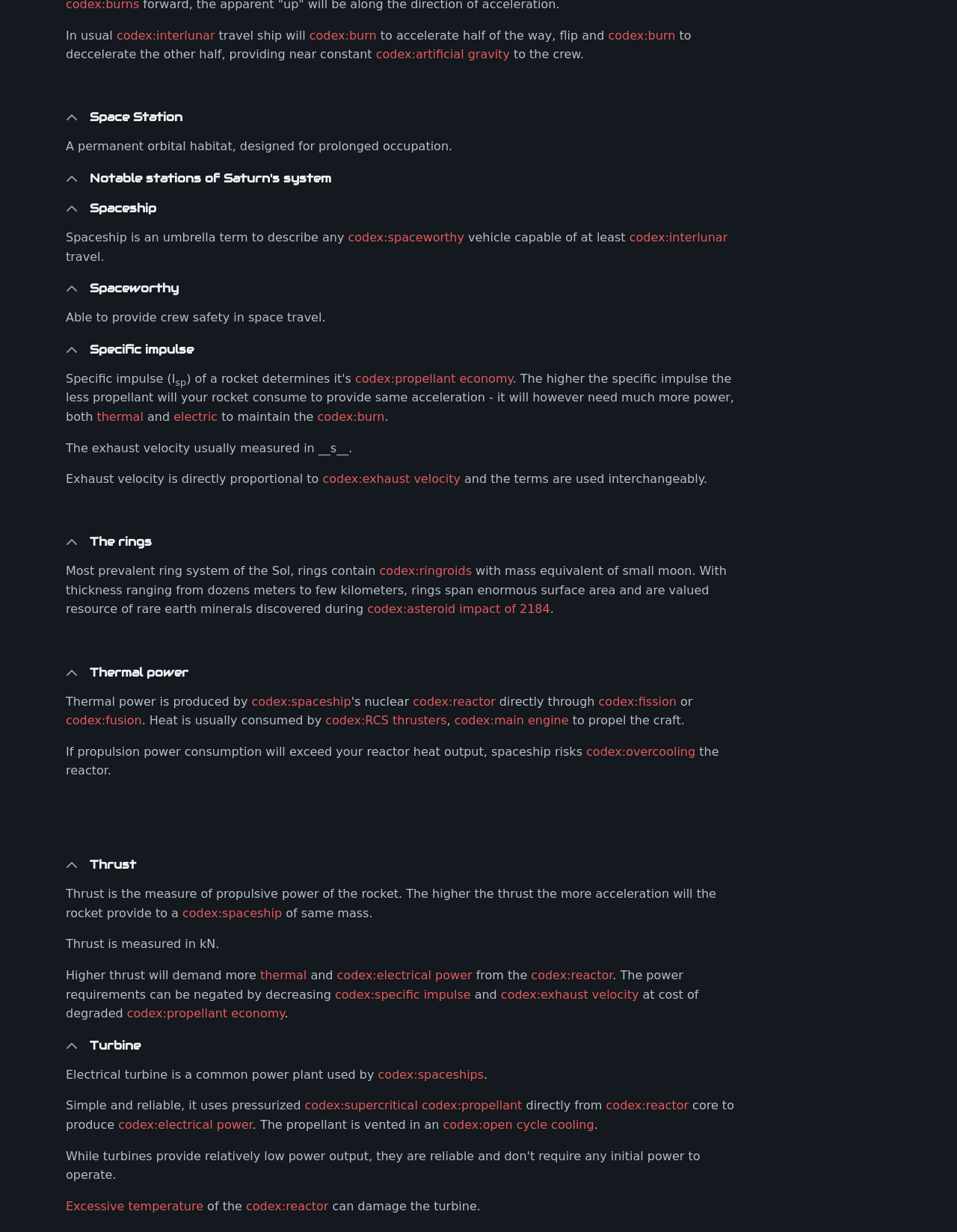Specify the bounding box coordinates for the region that must be clicked to perform the given instruction: "Click on the codex:interlunar link".

[0.122, 0.023, 0.225, 0.034]